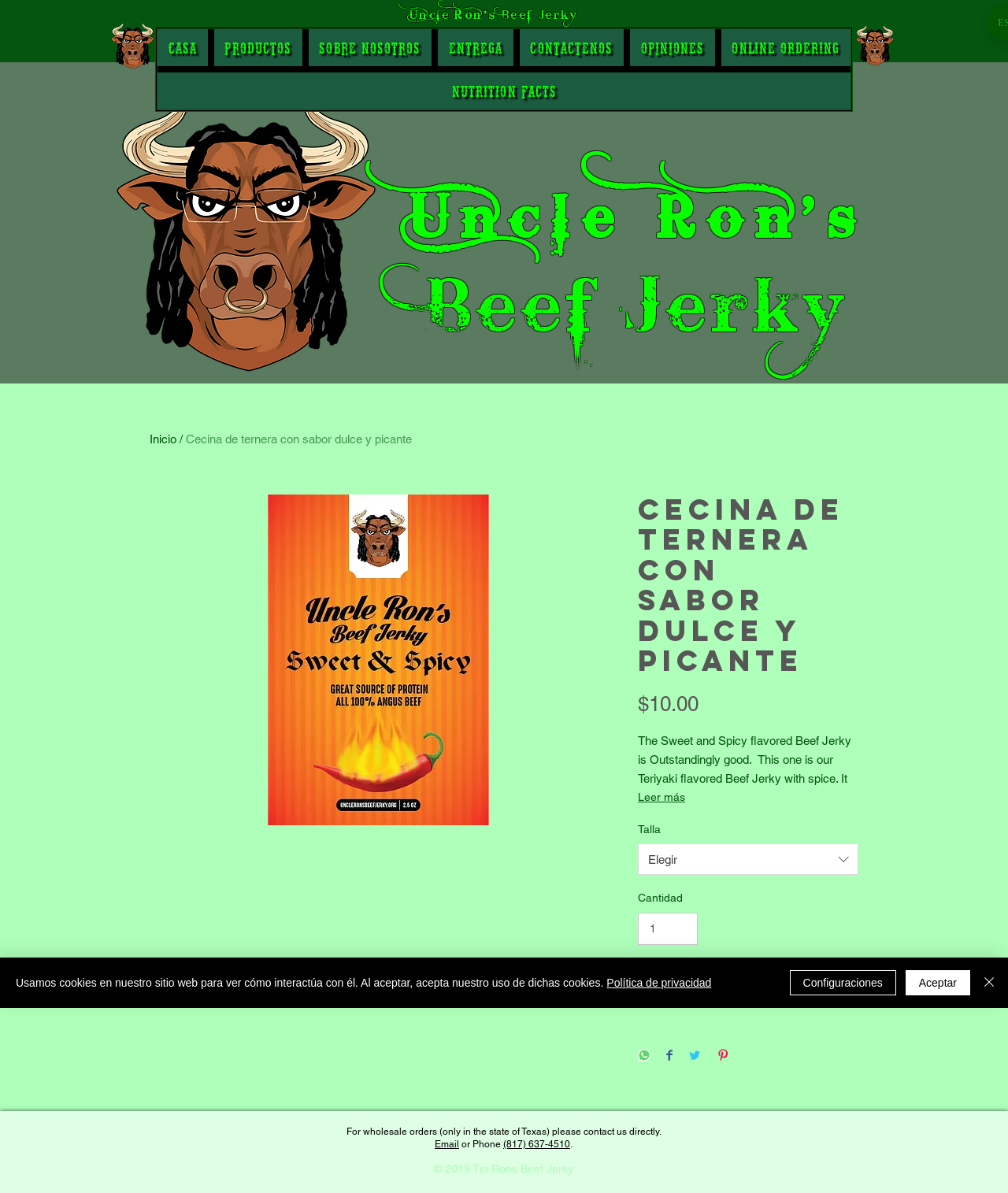What is the price of the Cecina de ternera con sabor dulce y picante?
Please provide a detailed and comprehensive answer to the question.

I found the price of the Cecina de ternera con sabor dulce y picante by looking at the StaticText element with the text '$10.00' which is a child of the article element with the heading 'Cecina de ternera con sabor dulce y picante'.